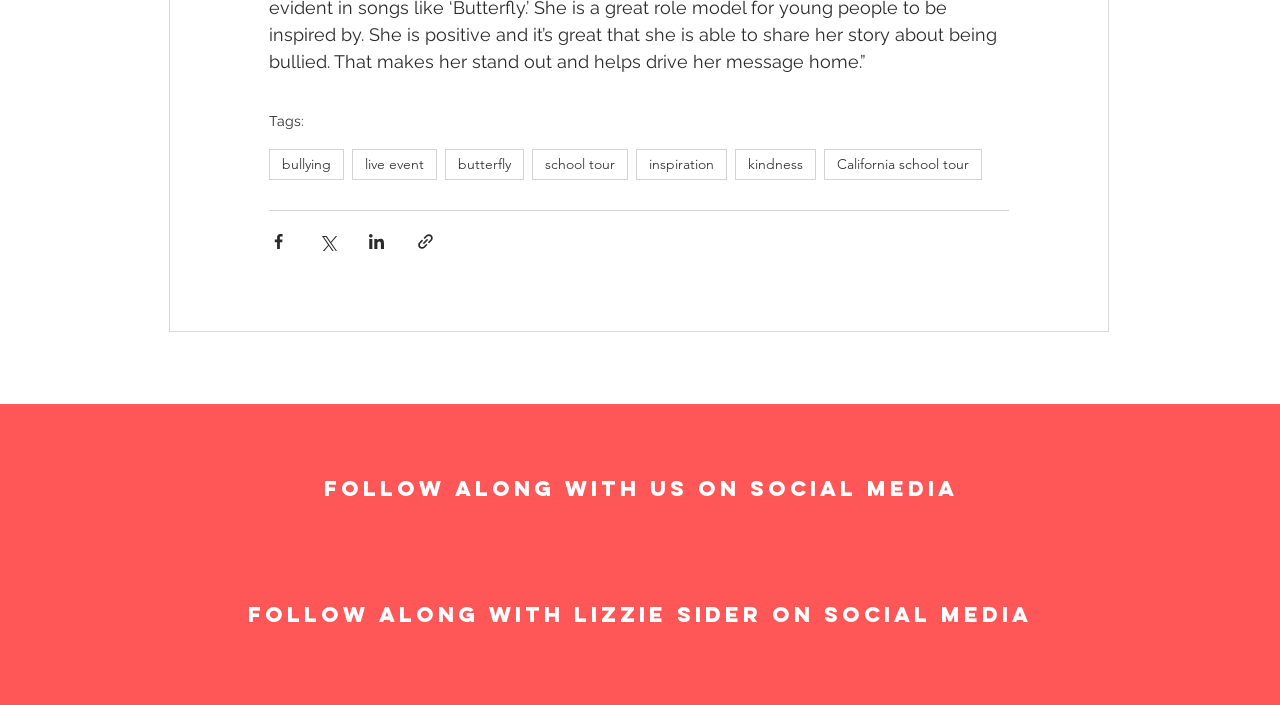Find and indicate the bounding box coordinates of the region you should select to follow the given instruction: "Explore 'Gun Control'".

None